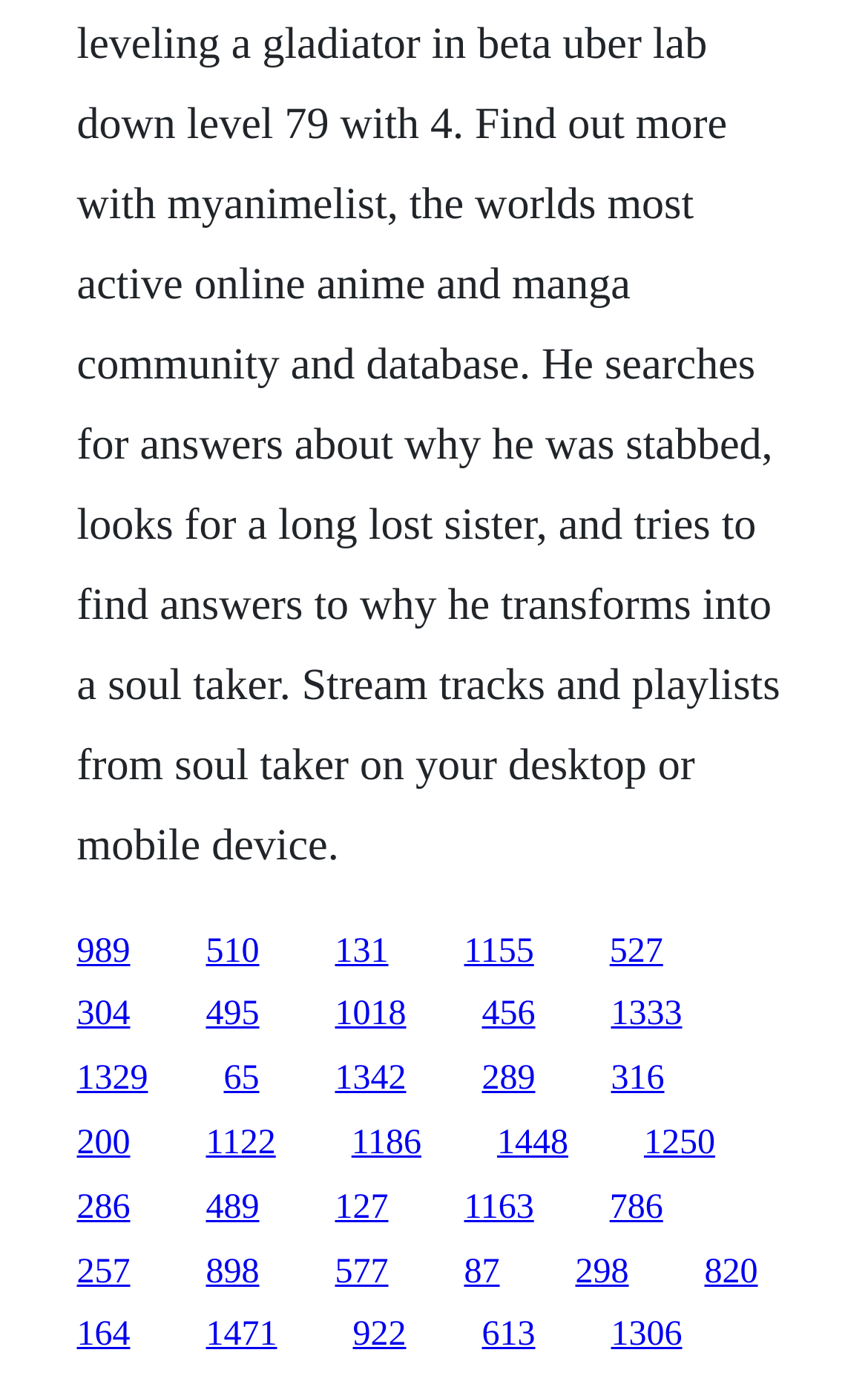Highlight the bounding box coordinates of the element that should be clicked to carry out the following instruction: "click the link in the middle". The coordinates must be given as four float numbers ranging from 0 to 1, i.e., [left, top, right, bottom].

[0.555, 0.718, 0.617, 0.745]